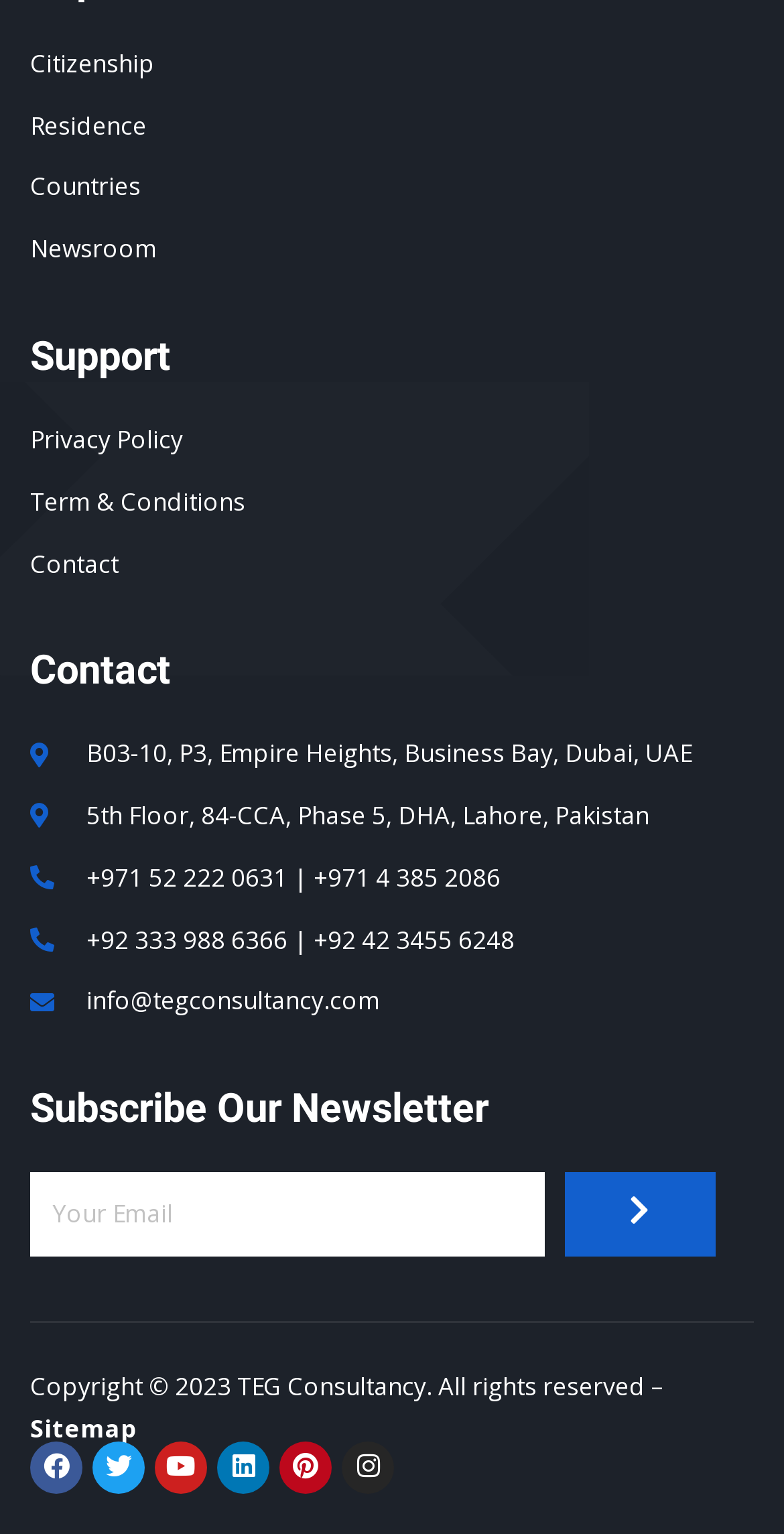Please identify the bounding box coordinates for the region that you need to click to follow this instruction: "Enter email address".

[0.038, 0.764, 0.694, 0.82]